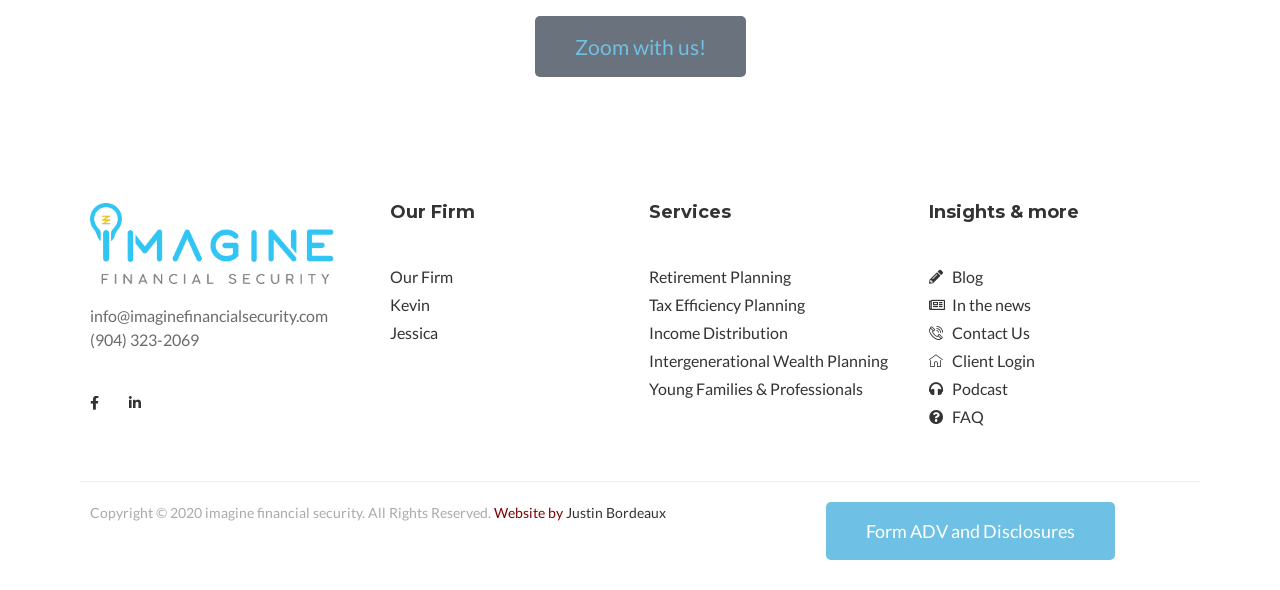Provide your answer in one word or a succinct phrase for the question: 
How many services are listed?

5